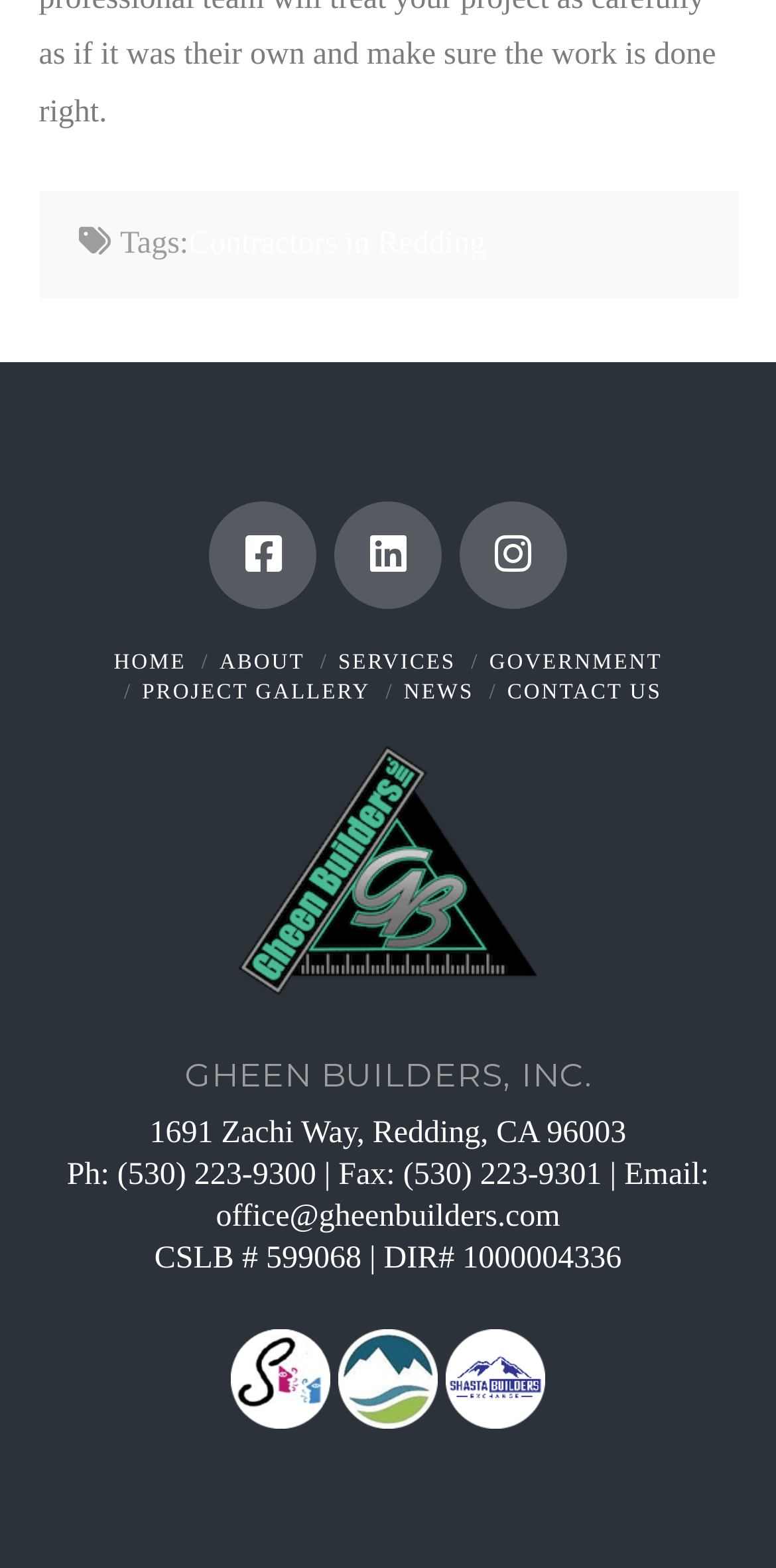What is the phone number?
Based on the image, provide your answer in one word or phrase.

(530) 223-9300